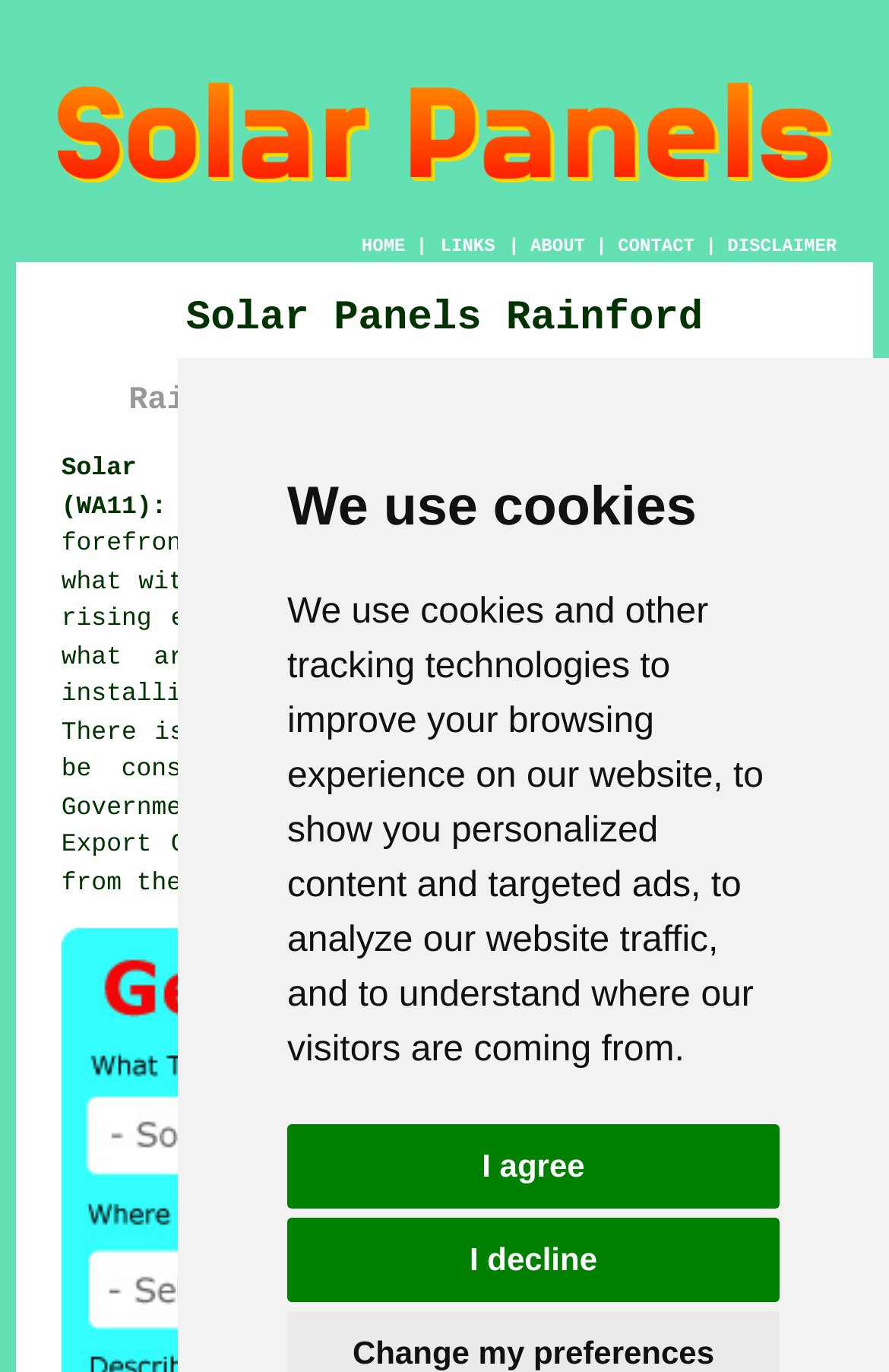Can you determine the main header of this webpage?

Solar Panels Rainford